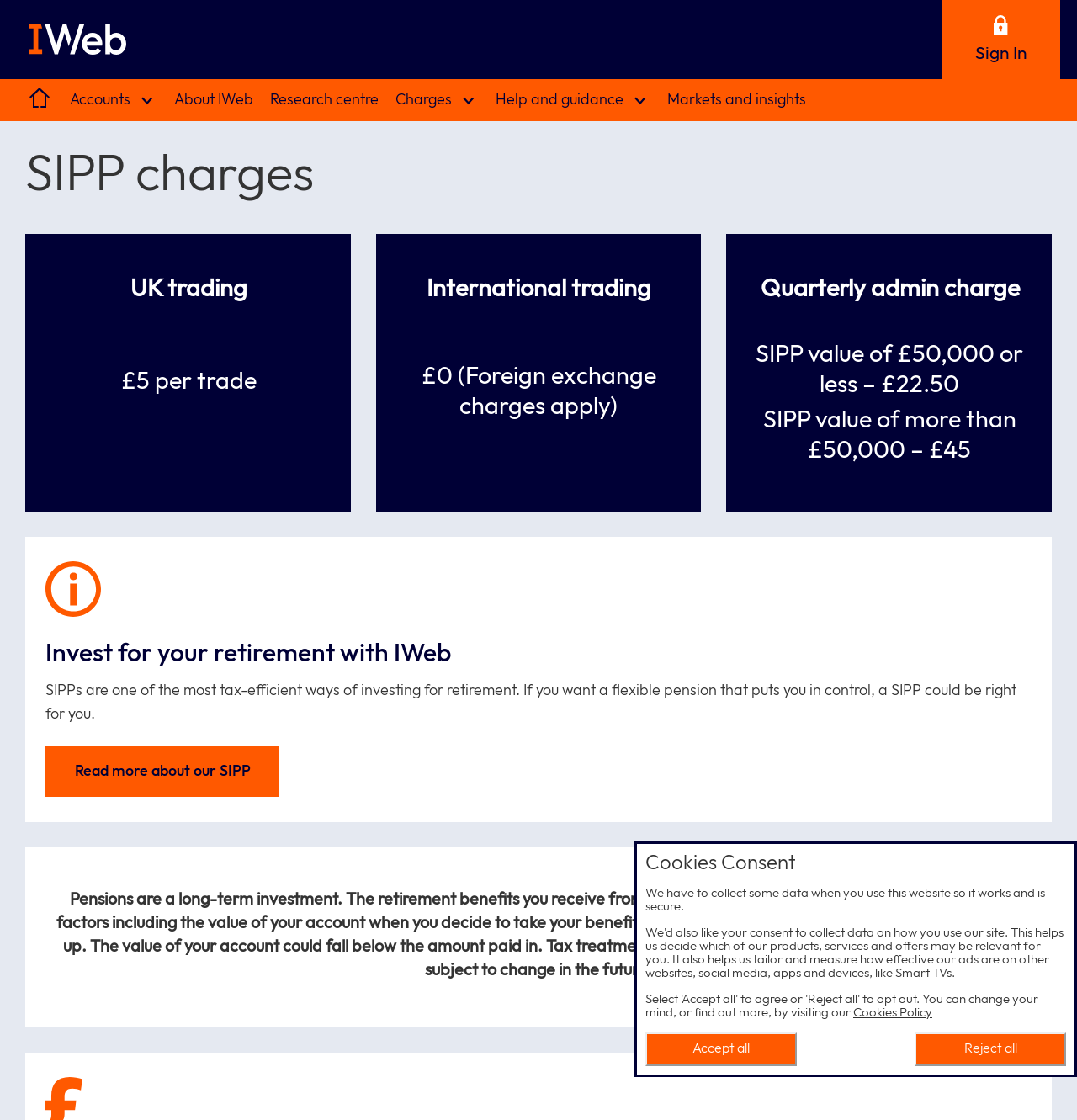Pinpoint the bounding box coordinates of the area that should be clicked to complete the following instruction: "Go to iWeb Homepage". The coordinates must be given as four float numbers between 0 and 1, i.e., [left, top, right, bottom].

[0.027, 0.0, 0.184, 0.071]